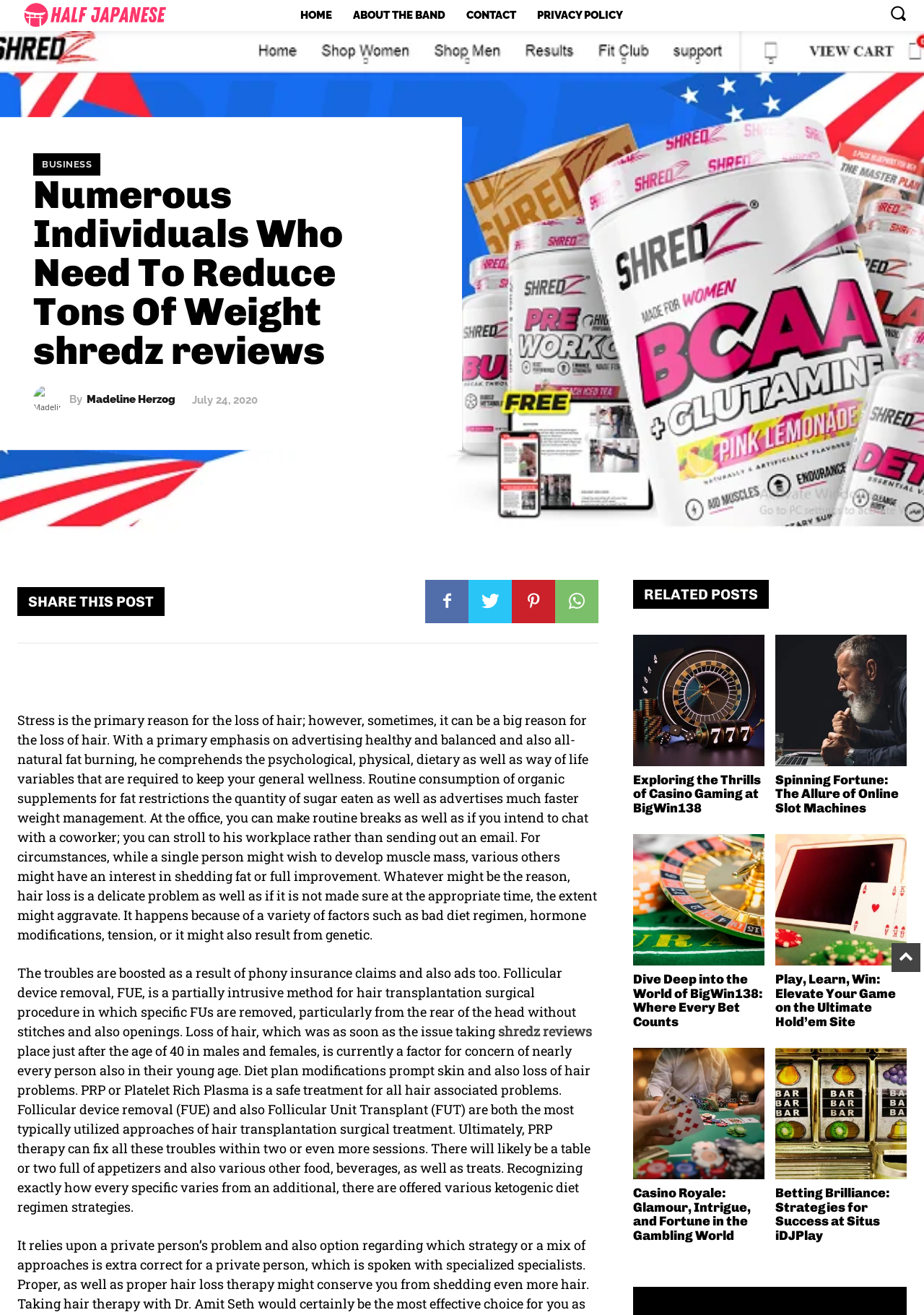Offer a thorough description of the webpage.

This webpage appears to be a blog post about hair loss and weight management. At the top of the page, there is a logo and a navigation menu with links to "HOME", "ABOUT THE BAND", "CONTACT", and "PRIVACY POLICY". Below the navigation menu, there is a search button and a heading that reads "Numerous Individuals Who Need To Reduce Tons Of Weight shredz reviews - Half Japanese".

The main content of the page is divided into two sections. The first section is a blog post that discusses the relationship between stress and hair loss, as well as the importance of a healthy diet and lifestyle in maintaining overall wellness. The post also mentions the use of natural supplements for weight loss and the benefits of taking regular breaks at work.

The second section of the page is a list of related posts, with headings and links to articles about casino gaming, online slot machines, and betting strategies. There are five related posts in total, each with a heading and a link to the full article.

Throughout the page, there are several images, including a logo, a profile picture of "Madeline Herzog", and social media icons. The page also has a number of links to external websites and articles, including "shredz reviews" and "BigWin138".